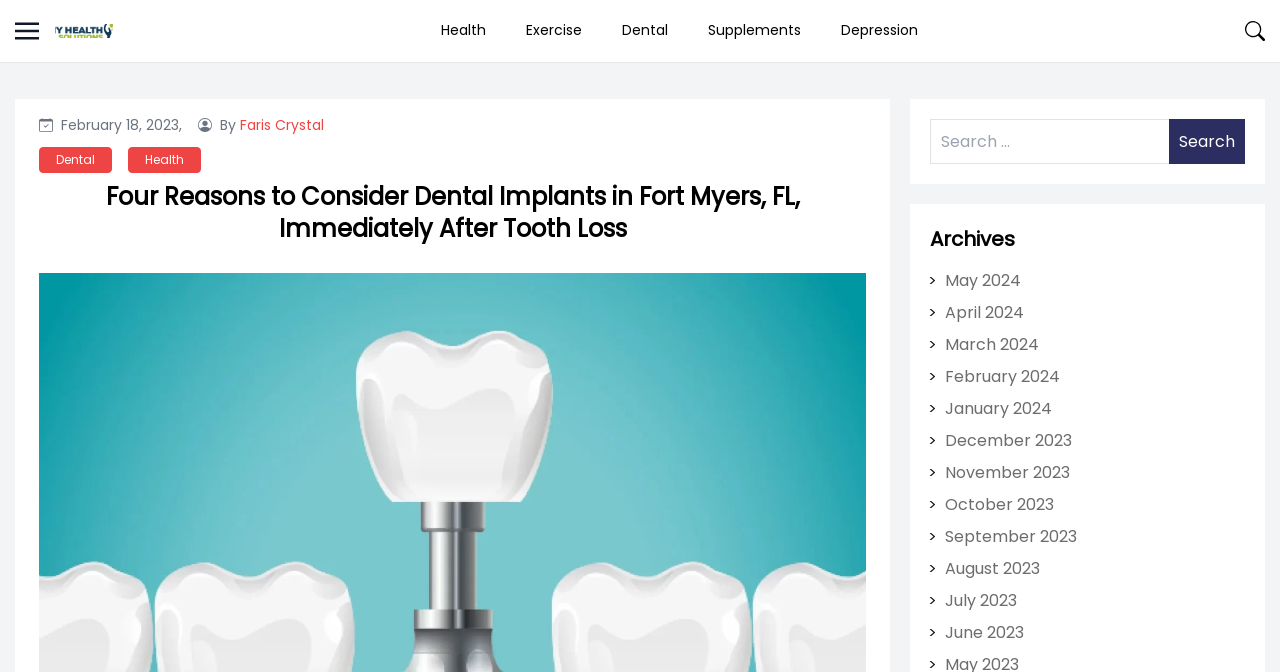Provide a thorough summary of the webpage.

This webpage is about dental implants, specifically discussing four reasons to consider them in Fort Myers, FL, immediately after tooth loss. At the top left corner, there is a button with an image, followed by a link to "NY Health Solutions" with its logo. Below these elements, there are five links to different categories: "Health", "Exercise", "Dental", "Supplements", and "Depression".

On the top right corner, there is another button with an image. Below this button, there is a section with a date "February 18, 2023", followed by the author's name "Faris Crystal". There are also two links to "Dental" and "Health" categories.

The main content of the webpage is a heading that reads "Four Reasons to Consider Dental Implants in Fort Myers, FL, Immediately After Tooth Loss". Below this heading, there is a search bar with a button and a label "Search for:". On the right side of the search bar, there is a section titled "Archives" with links to different months from May 2024 to June 2023.

There are a total of 7 buttons, 11 images, 14 links, and 5 headings on this webpage. The layout is organized, with clear sections and categories, making it easy to navigate.